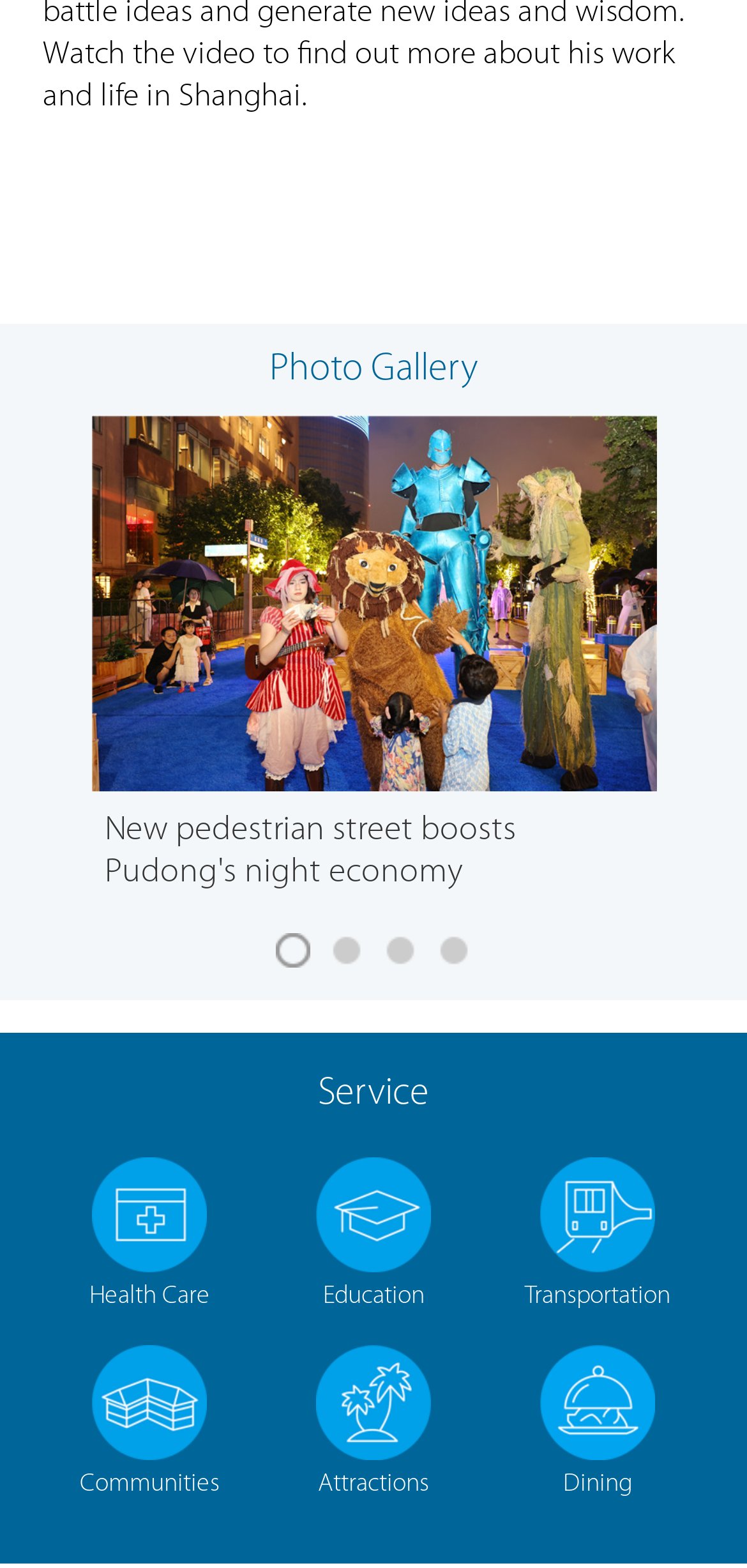Could you highlight the region that needs to be clicked to execute the instruction: "Explore Health Care services"?

[0.05, 0.738, 0.35, 0.837]